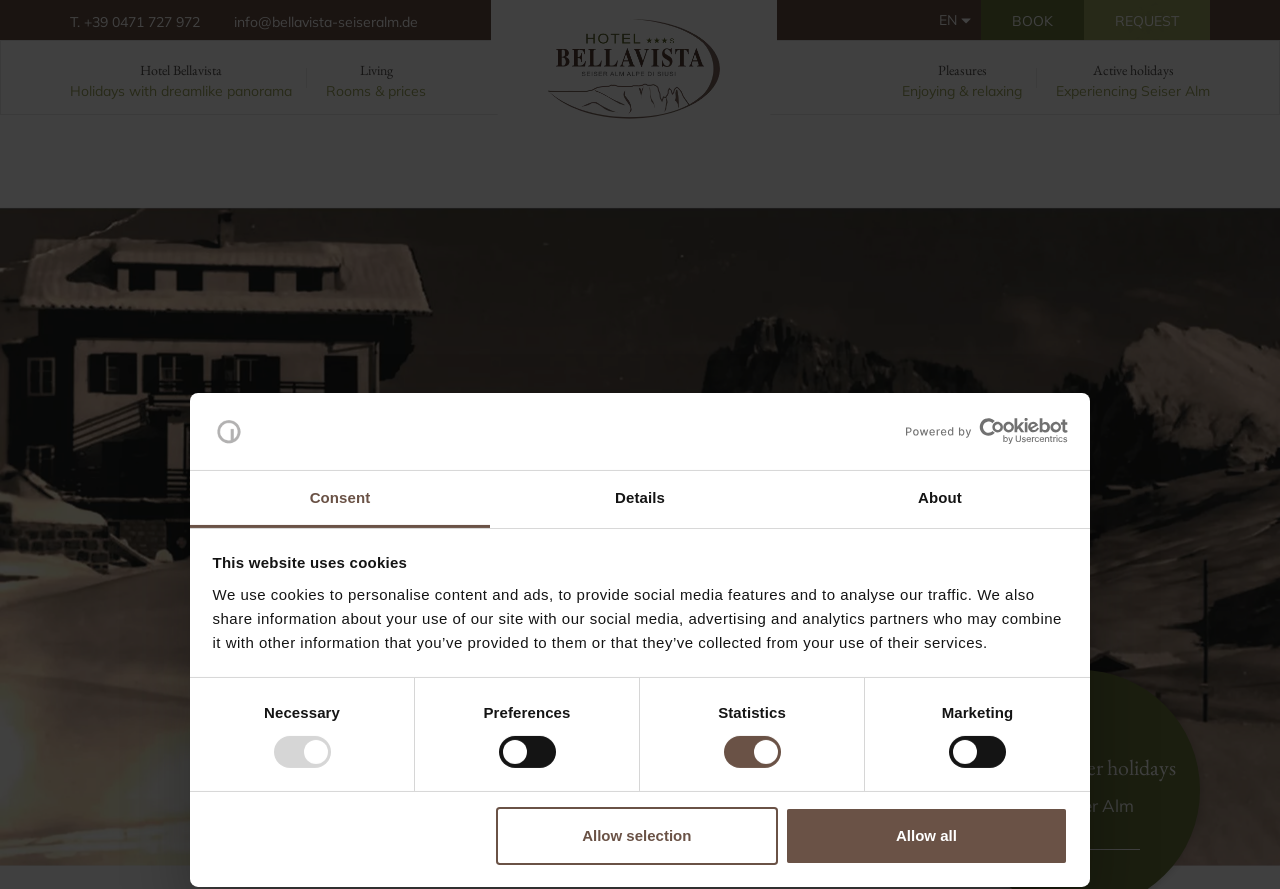Kindly determine the bounding box coordinates of the area that needs to be clicked to fulfill this instruction: "Open the link to request".

[0.847, 0.0, 0.945, 0.048]